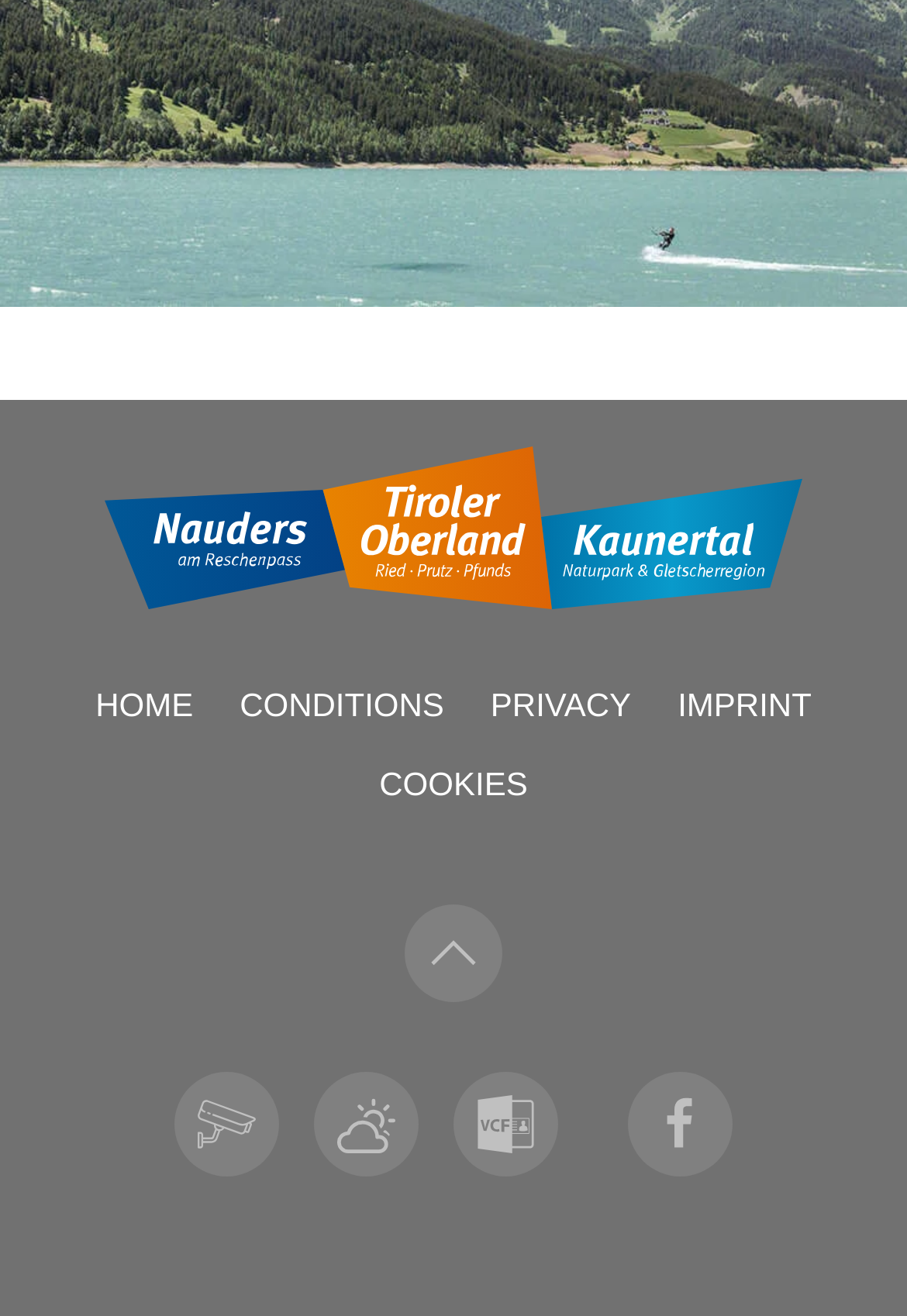Please reply to the following question using a single word or phrase: 
What is the second link in the top navigation bar?

CONDITIONS